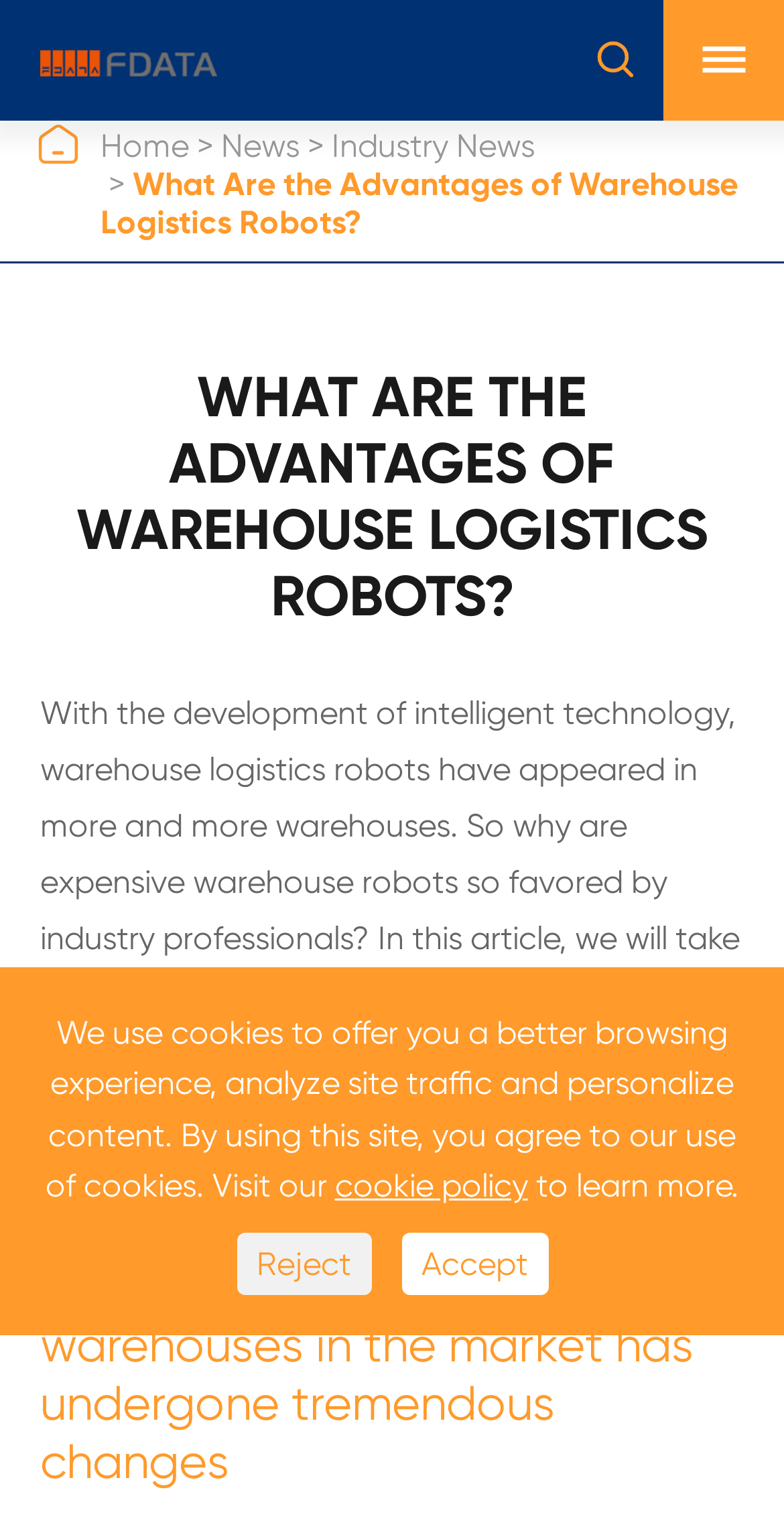Find the bounding box coordinates of the area to click in order to follow the instruction: "Click the Fdata Co., Ltd. link".

[0.051, 0.027, 0.277, 0.052]